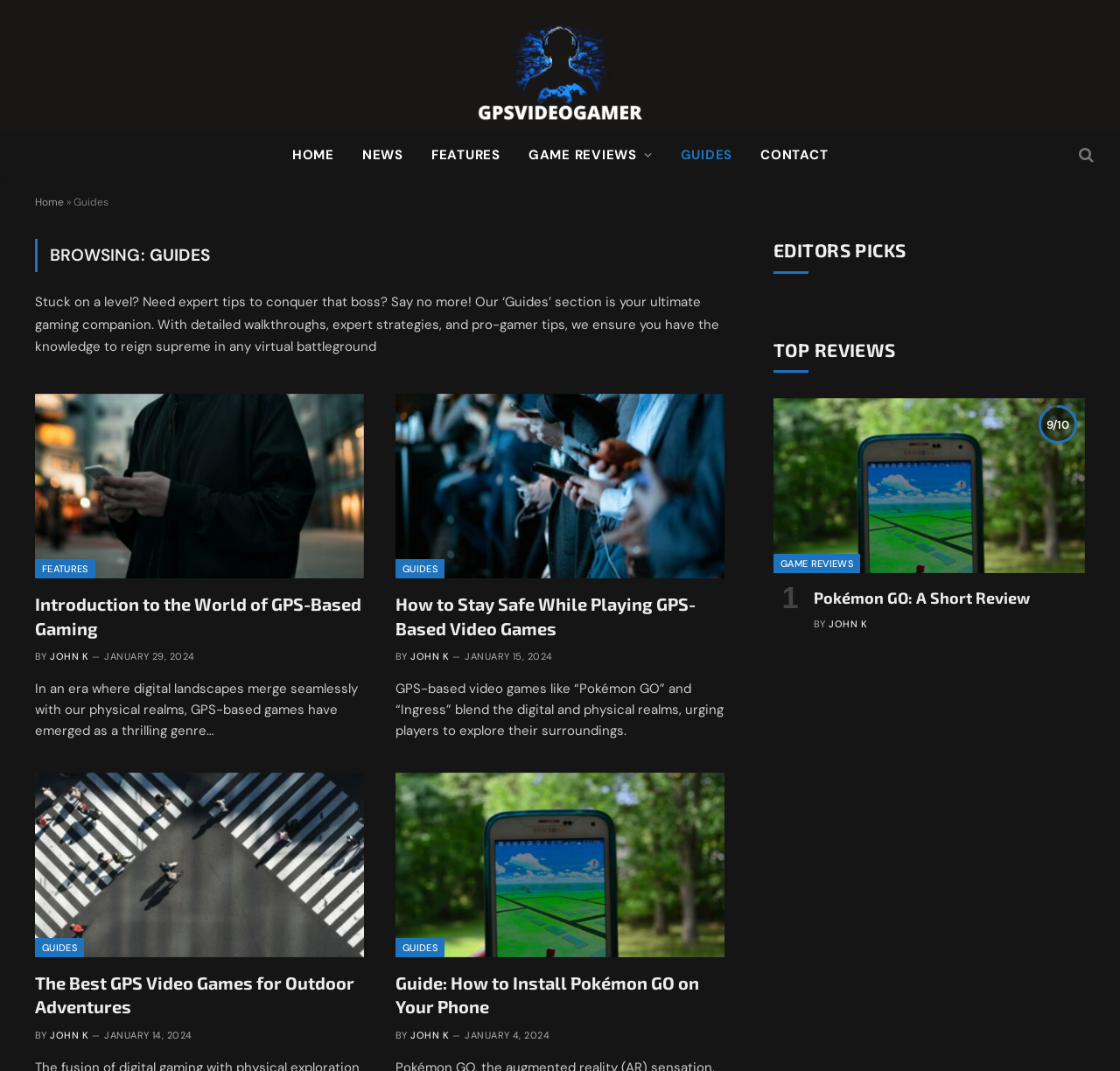Please determine the bounding box coordinates of the section I need to click to accomplish this instruction: "Read the article 'Introduction to the World of GPS-Based Gaming'".

[0.031, 0.553, 0.325, 0.598]